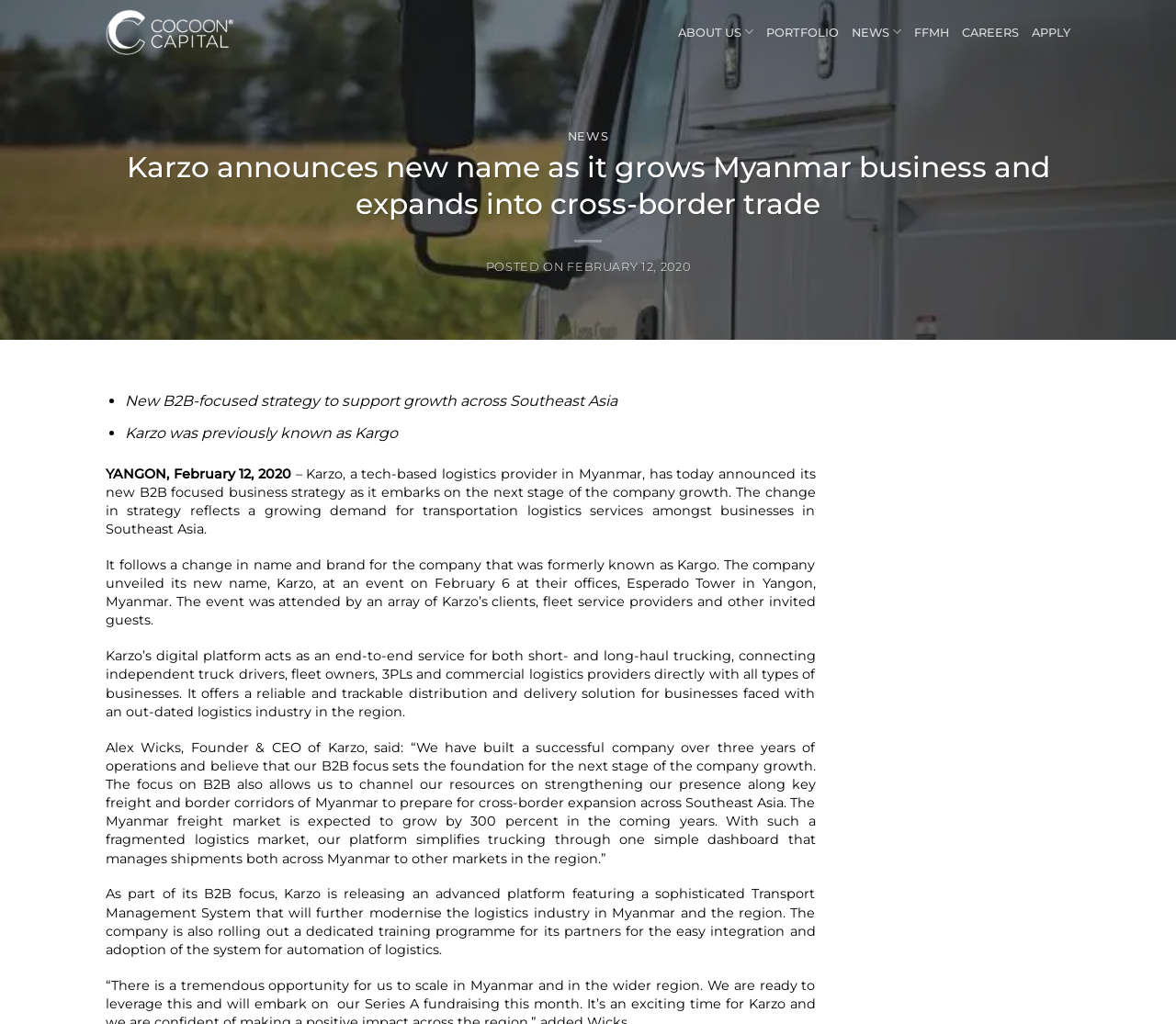Could you indicate the bounding box coordinates of the region to click in order to complete this instruction: "Visit the Cocoon Capital website".

[0.09, 0.0, 0.259, 0.063]